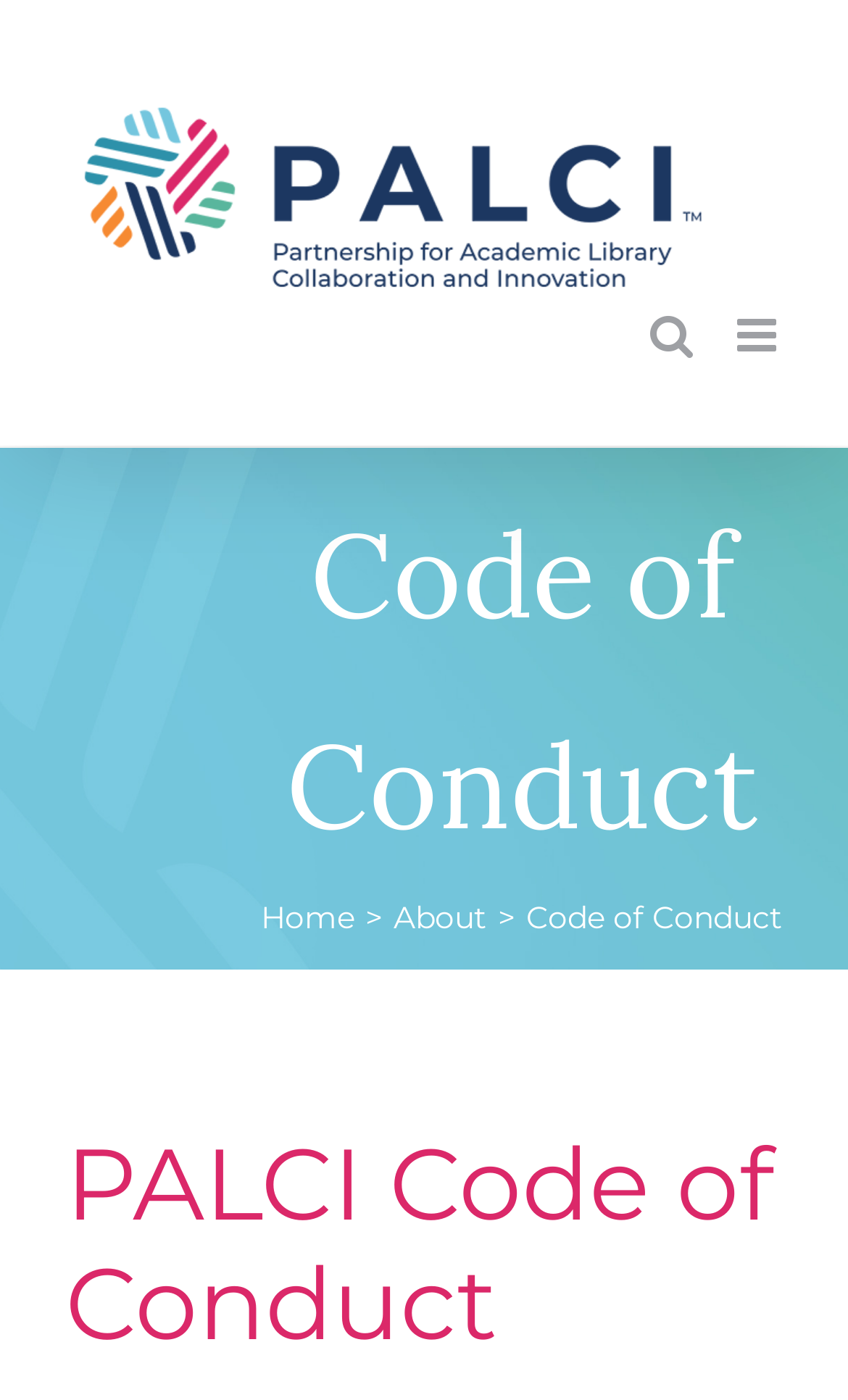What is the title of the page?
Could you answer the question in a detailed manner, providing as much information as possible?

The heading element with the text 'Code of Conduct' is located within the 'Page Title Bar' region, which suggests that it is the title of the page.